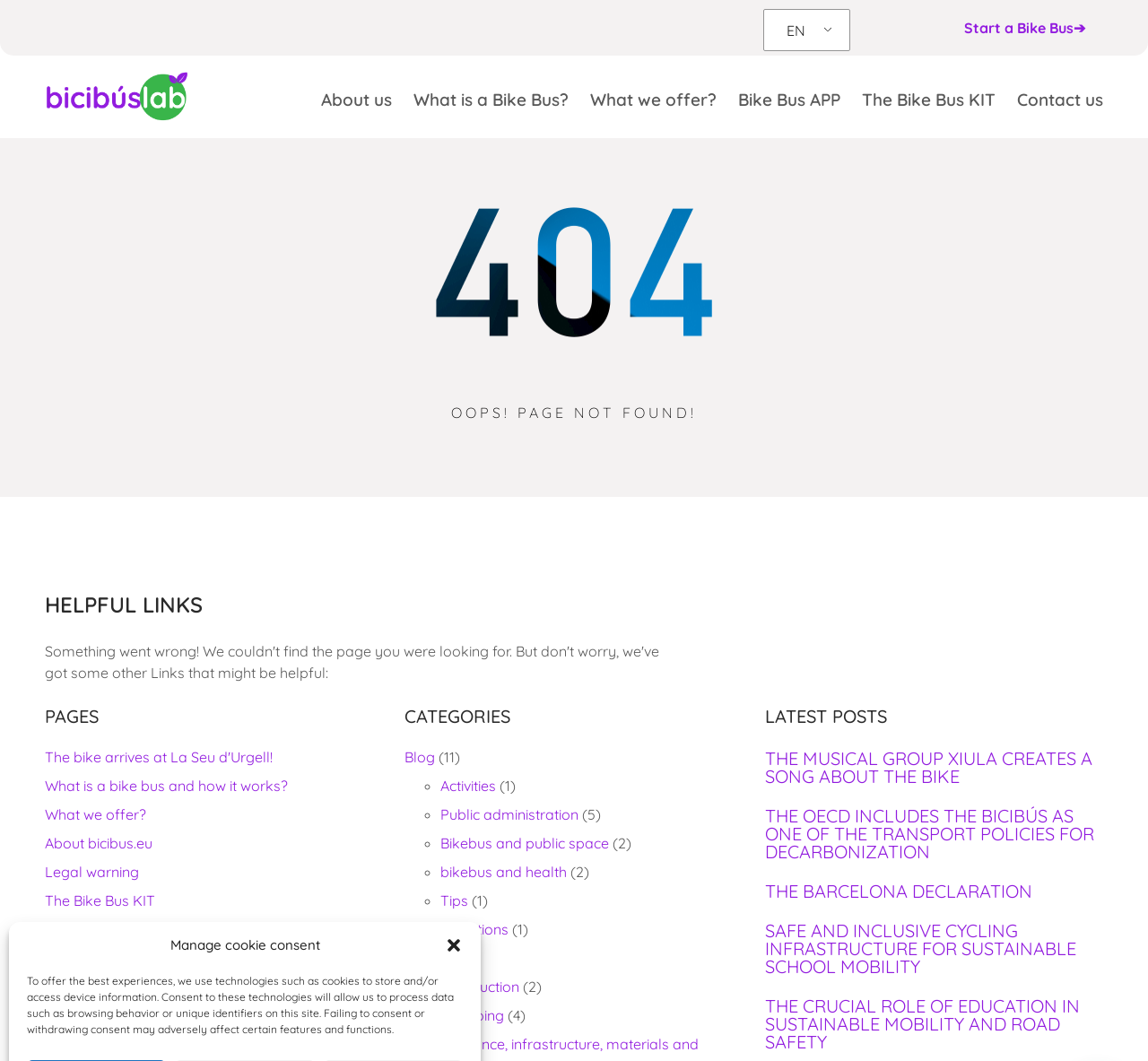Identify the bounding box coordinates for the UI element that matches this description: "EN".

[0.676, 0.013, 0.724, 0.045]